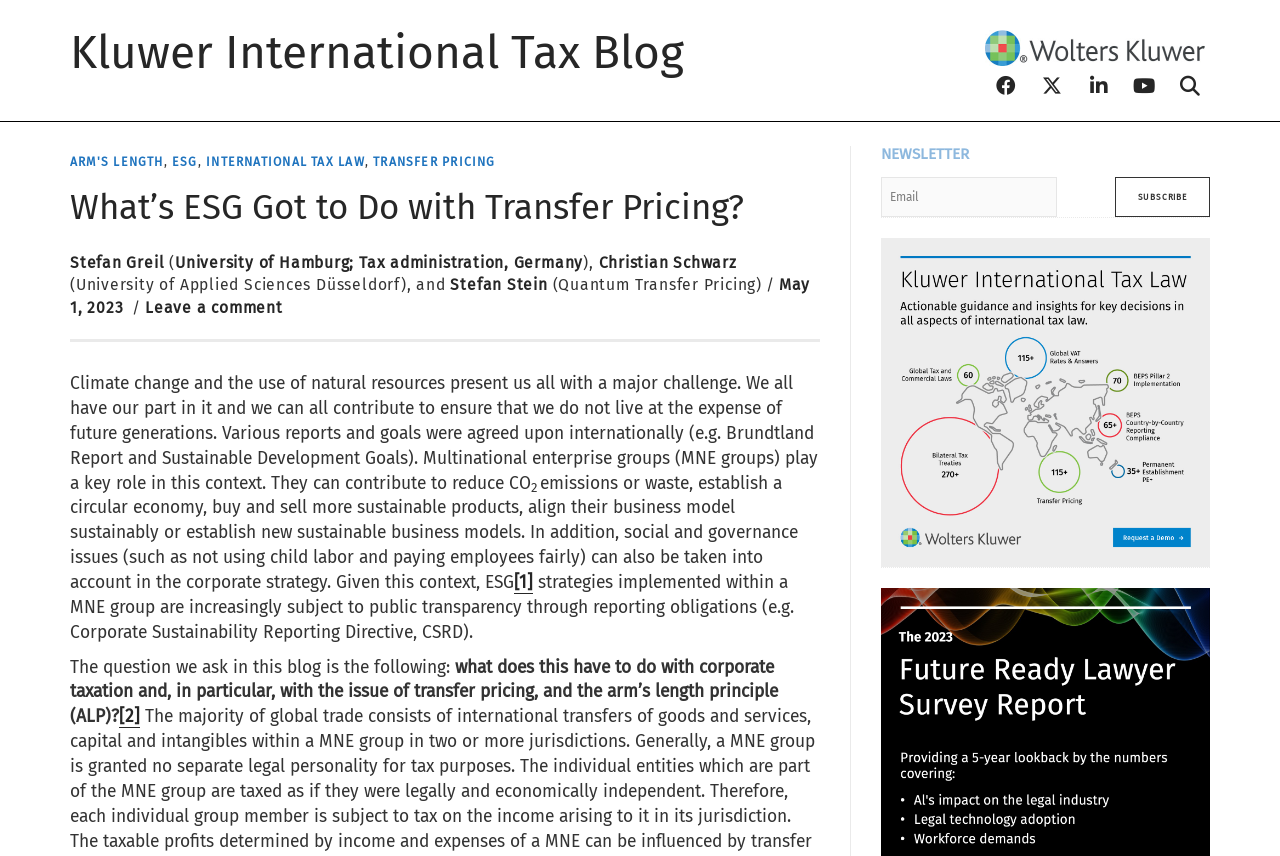Using the provided description Grice@astribe.com, find the bounding box coordinates for the UI element. Provide the coordinates in (top-left x, top-left y, bottom-right x, bottom-right y) format, ensuring all values are between 0 and 1.

None